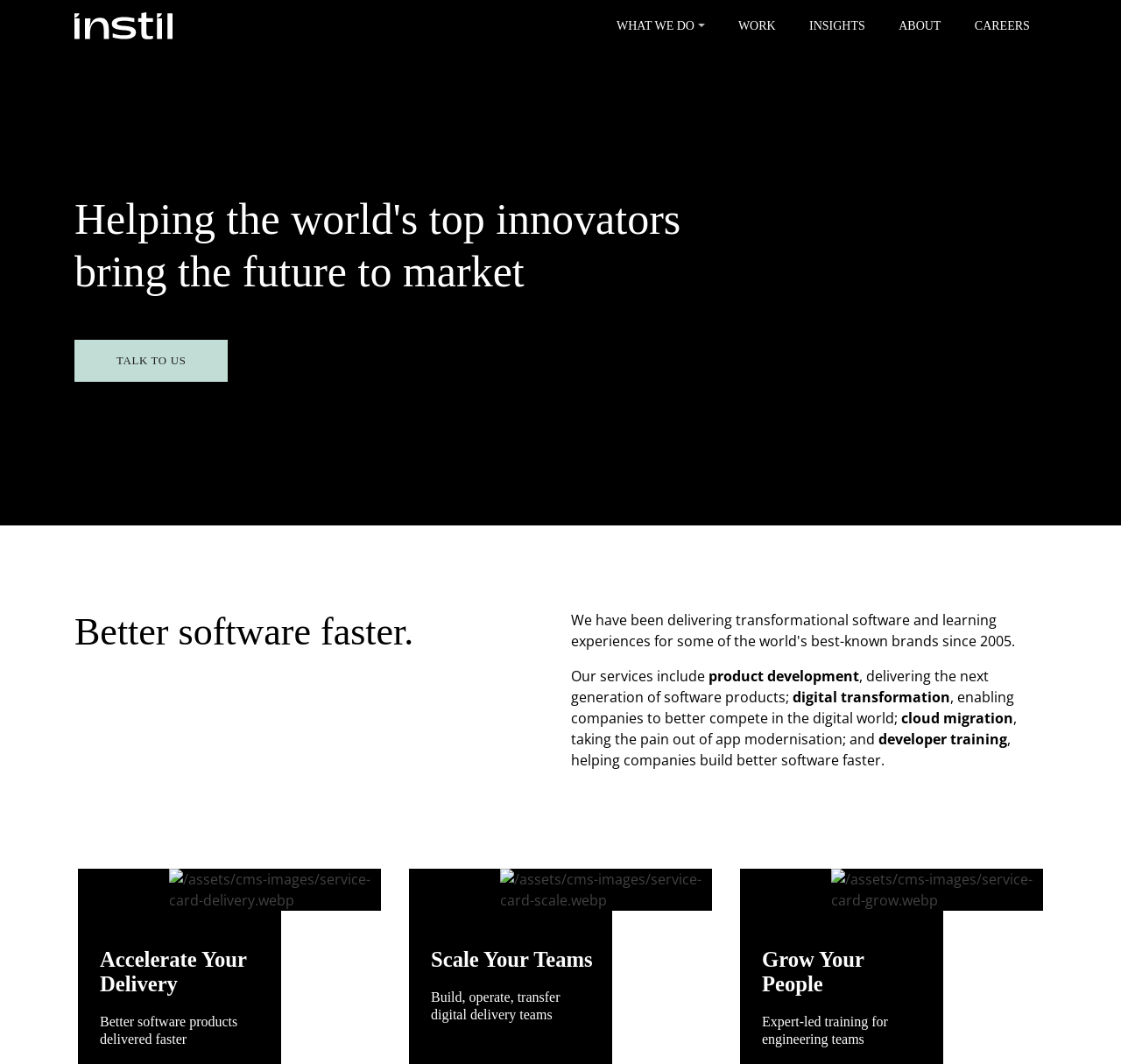What is the theme of the images at the bottom of the page?
Please answer using one word or phrase, based on the screenshot.

Services offered by the company